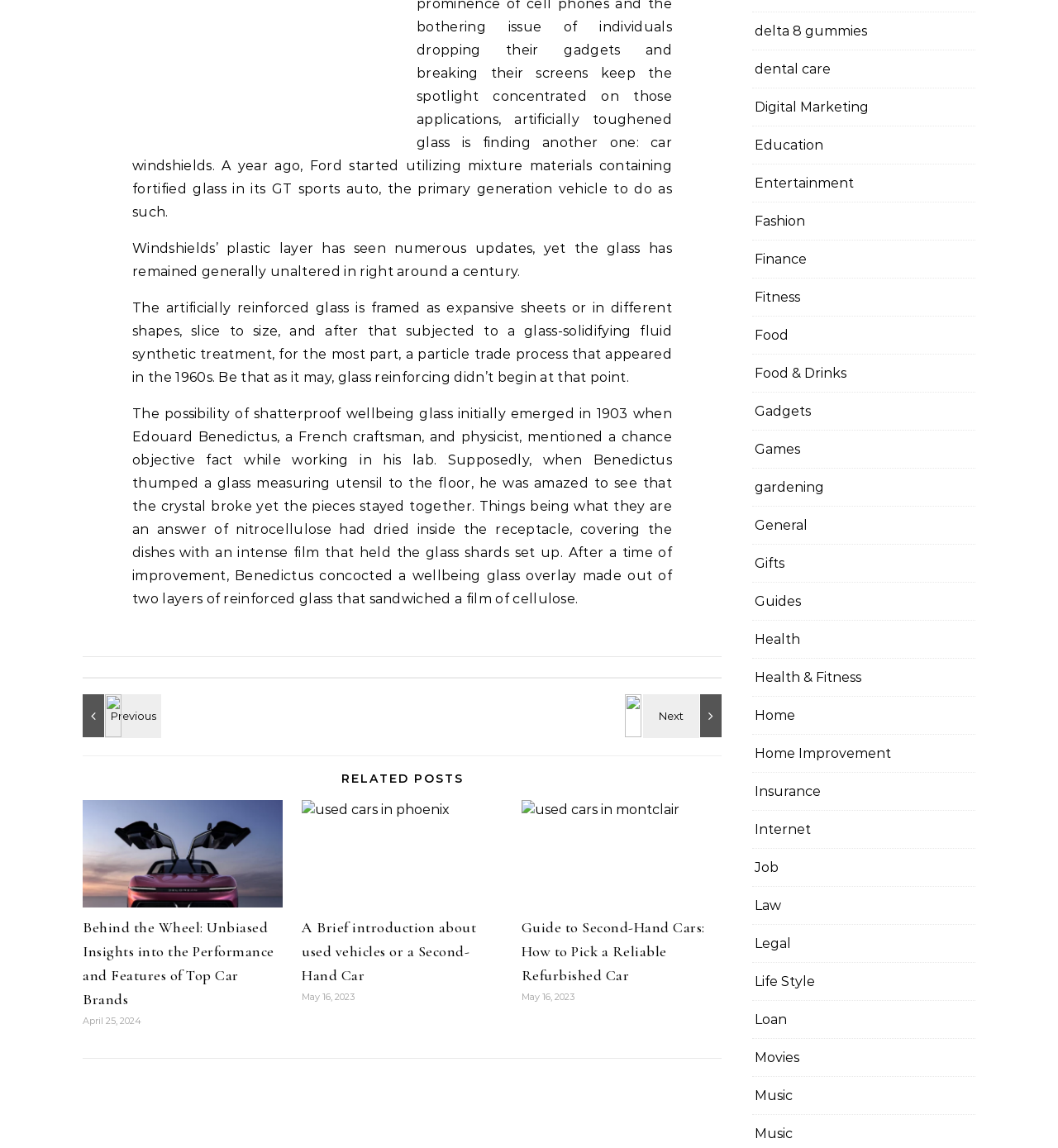Answer the question in a single word or phrase:
What is the date of the article 'A Brief introduction about used vehicles or a Second-Hand Car'?

May 16, 2023